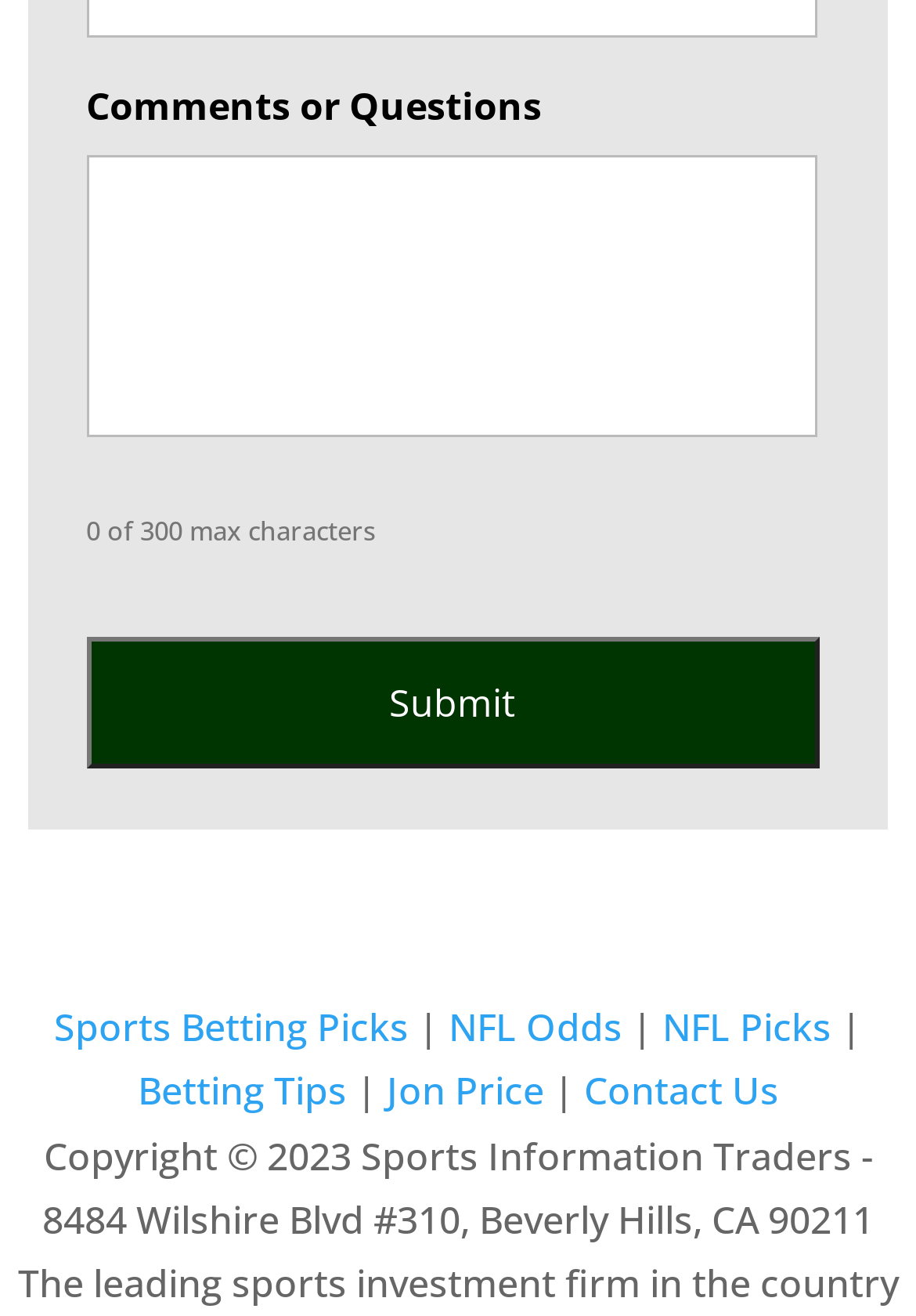Pinpoint the bounding box coordinates for the area that should be clicked to perform the following instruction: "Contact Us".

[0.637, 0.81, 0.85, 0.849]